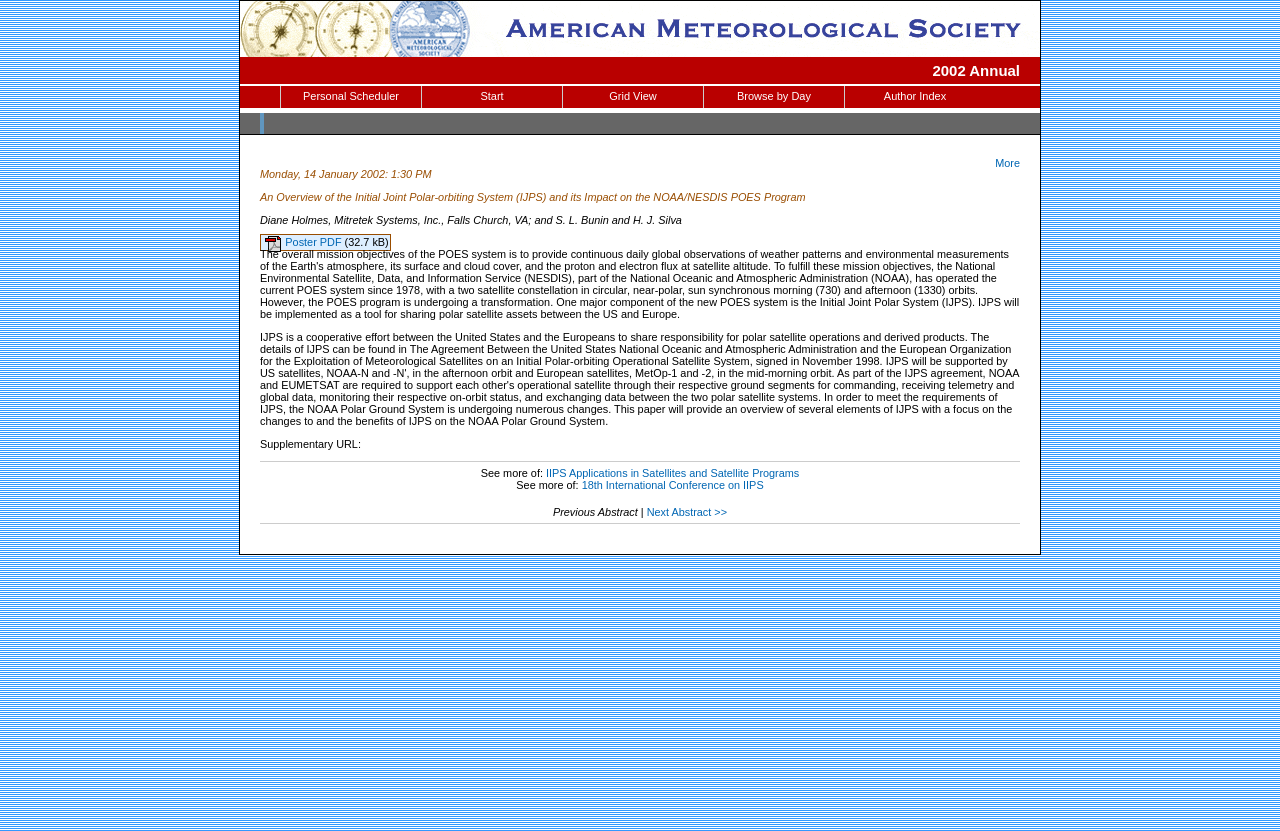Please find the bounding box coordinates of the section that needs to be clicked to achieve this instruction: "Download the poster in PDF format".

[0.207, 0.284, 0.269, 0.323]